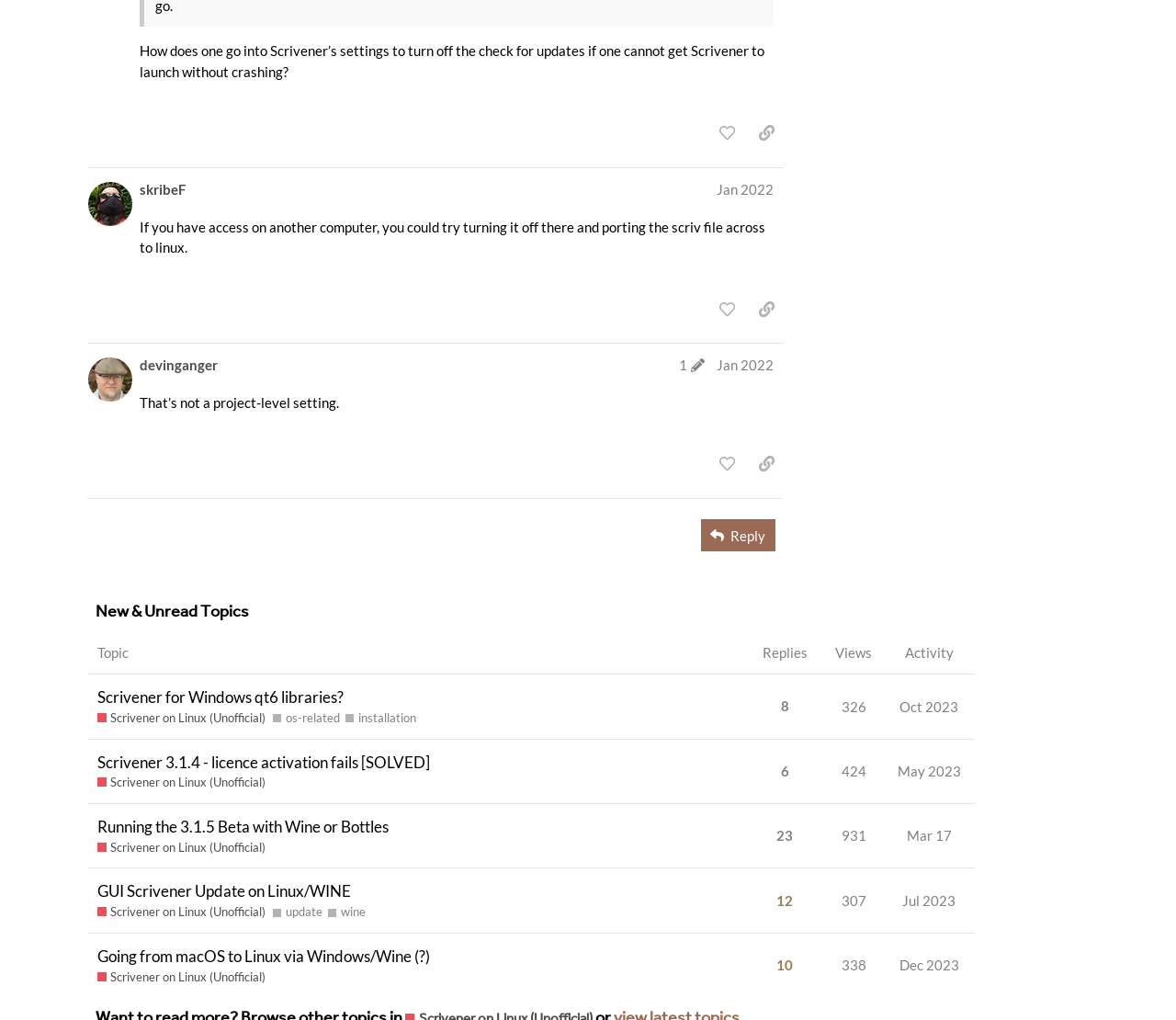Determine the bounding box coordinates of the section I need to click to execute the following instruction: "Copy a link to this post to clipboard". Provide the coordinates as four float numbers between 0 and 1, i.e., [left, top, right, bottom].

[0.637, 0.115, 0.666, 0.146]